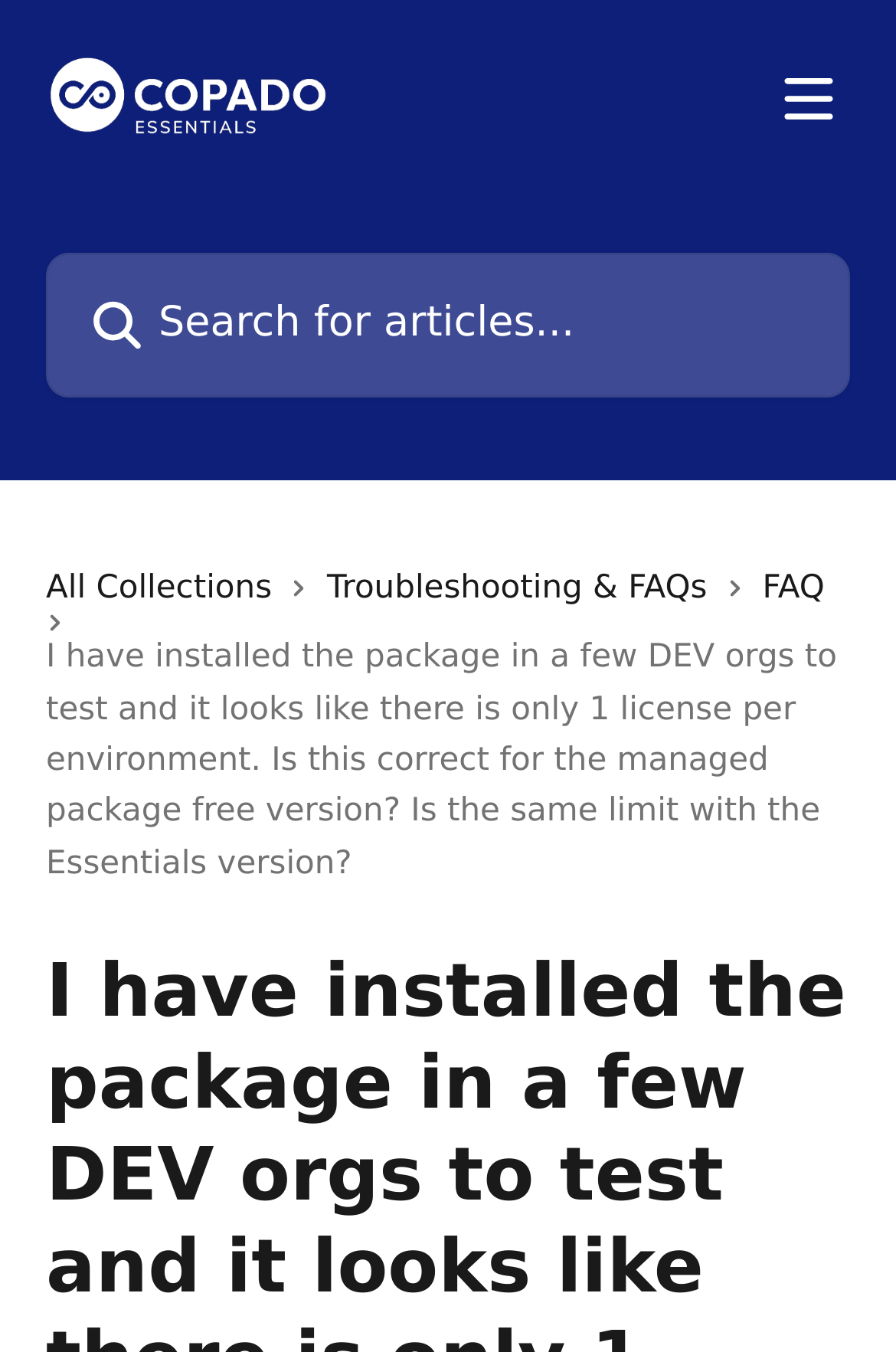How many images are there in the top section?
Please respond to the question with a detailed and well-explained answer.

I counted the images in the top section of the webpage, which are the logo, the open menu icon, the search icon, and the icons next to the links. There are four images in total.